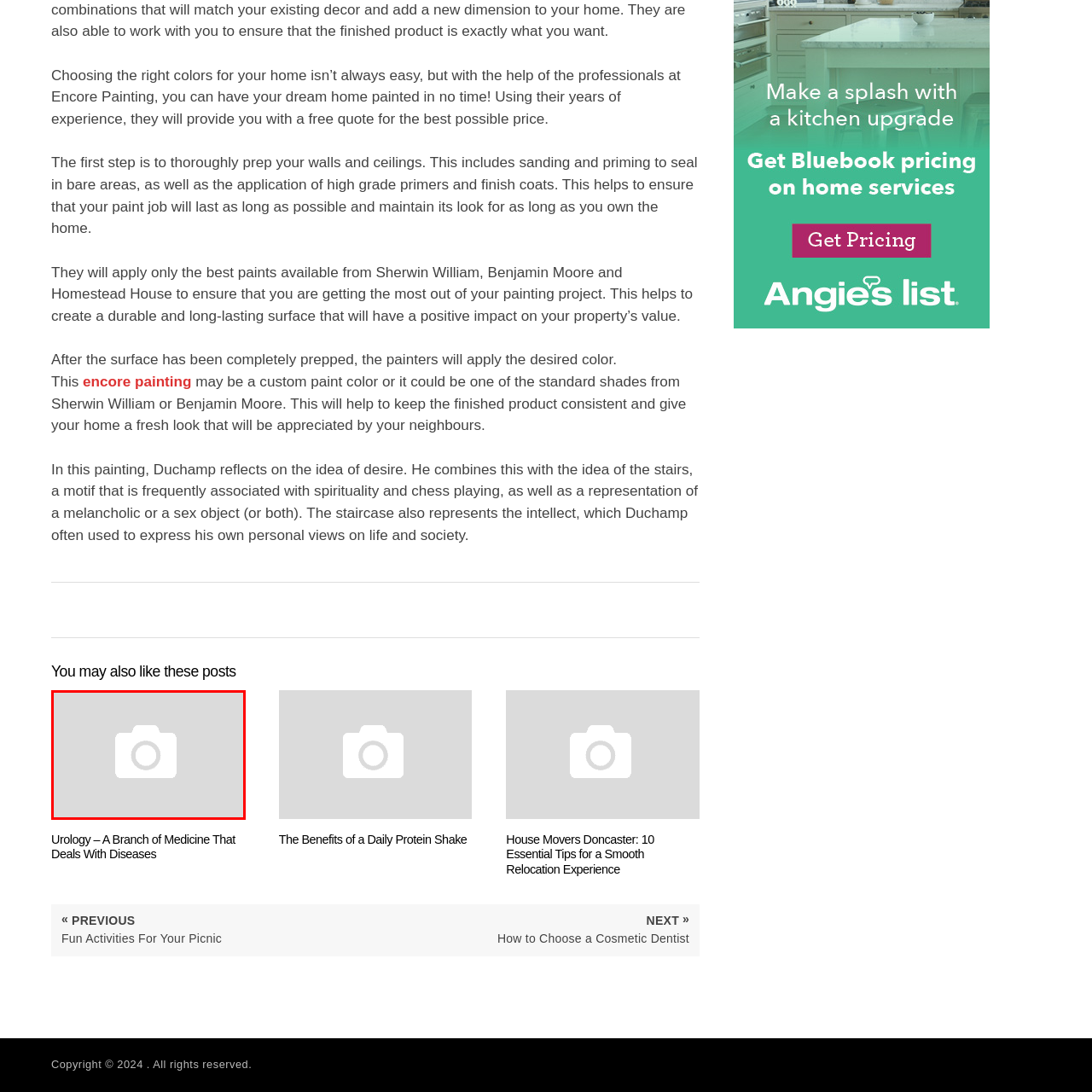Draft a detailed caption for the image located inside the red outline.

The image is associated with a link titled "Urology – A Branch of Medicine That Deals With Diseases," indicating it may represent a related post about urology. This post likely covers various topics related to urological health, diseases, and medical practices within this specialty. It is part of a group of suggested articles designed to provide readers with further informative content. The image serves as a visual cue to engage the audience with this specific medical topic.